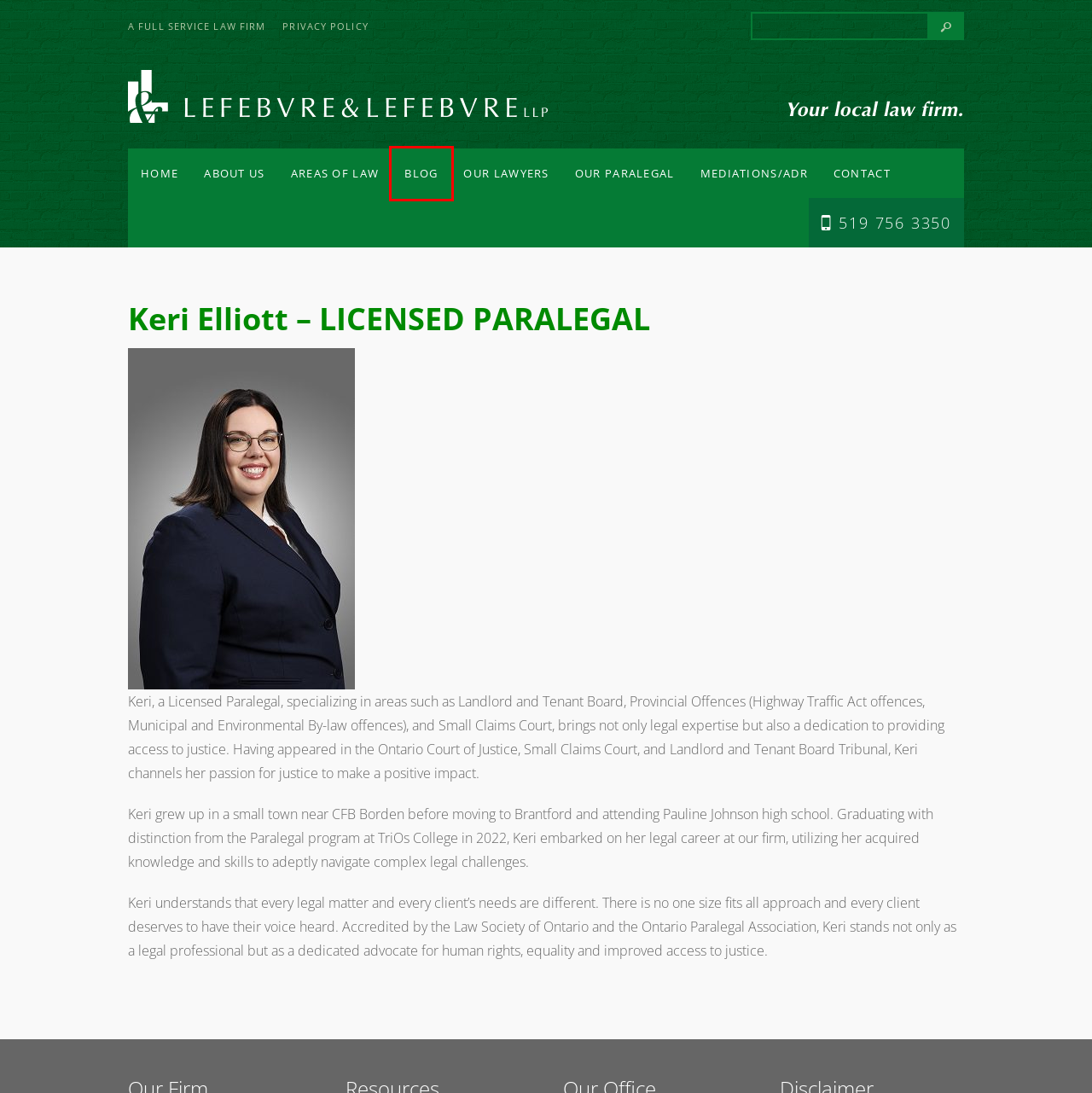Analyze the screenshot of a webpage that features a red rectangle bounding box. Pick the webpage description that best matches the new webpage you would see after clicking on the element within the red bounding box. Here are the candidates:
A. Lefebvre & Lefebvre LLP | Full Service Law Firm » Our Lawyers
B. Lefebvre & Lefebvre LLP | Full Service Law Firm » About Us
C. Lefebvre & Lefebvre LLP | Full Service Law Firm
D. Lefebvre & Lefebvre LLP | Full Service Law Firm » Blog
E. Lefebvre & Lefebvre LLP | Full Service Law Firm » Contact
F. Lefebvre & Lefebvre LLP | Full Service Law Firm » Areas of Law
G. Lefebvre & Lefebvre LLP | Full Service Law Firm » Privacy Policy
H. Lefebvre & Lefebvre LLP | Full Service Law Firm » Mediations/ADR

D